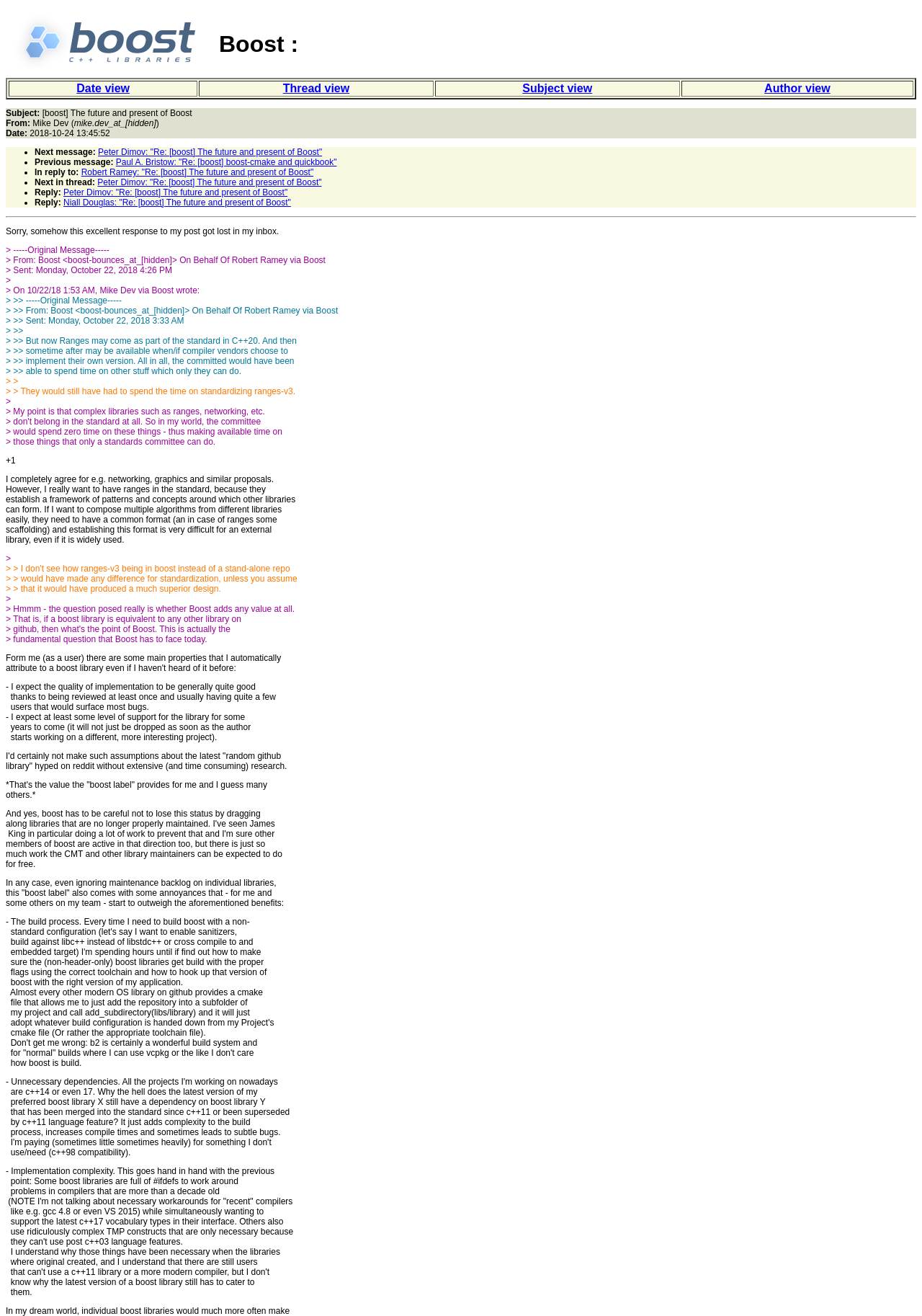Locate the bounding box coordinates of the element that should be clicked to fulfill the instruction: "View next message".

[0.106, 0.112, 0.349, 0.119]